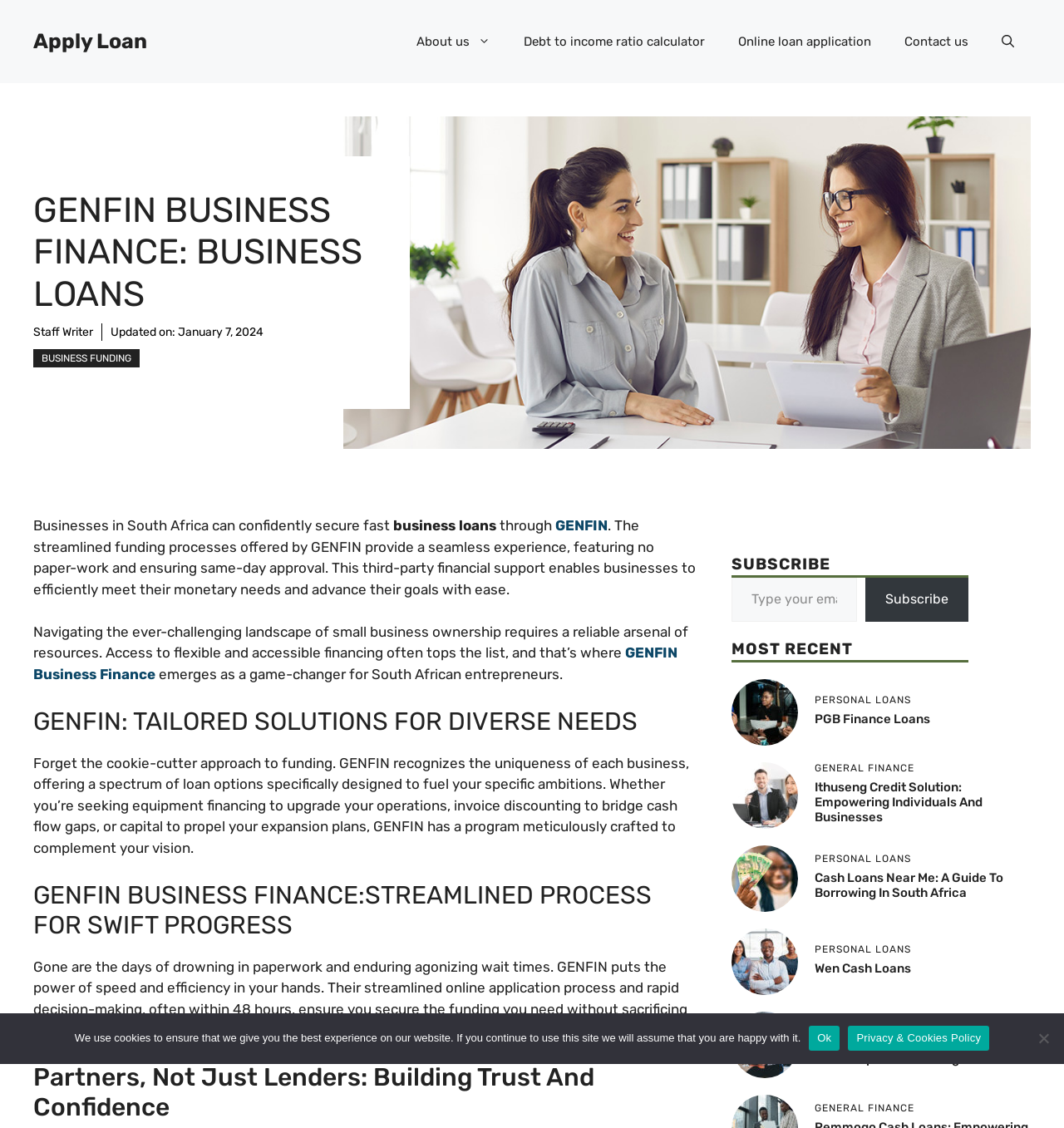Please provide the bounding box coordinates in the format (top-left x, top-left y, bottom-right x, bottom-right y). Remember, all values are floating point numbers between 0 and 1. What is the bounding box coordinate of the region described as: Business funding

[0.031, 0.31, 0.131, 0.326]